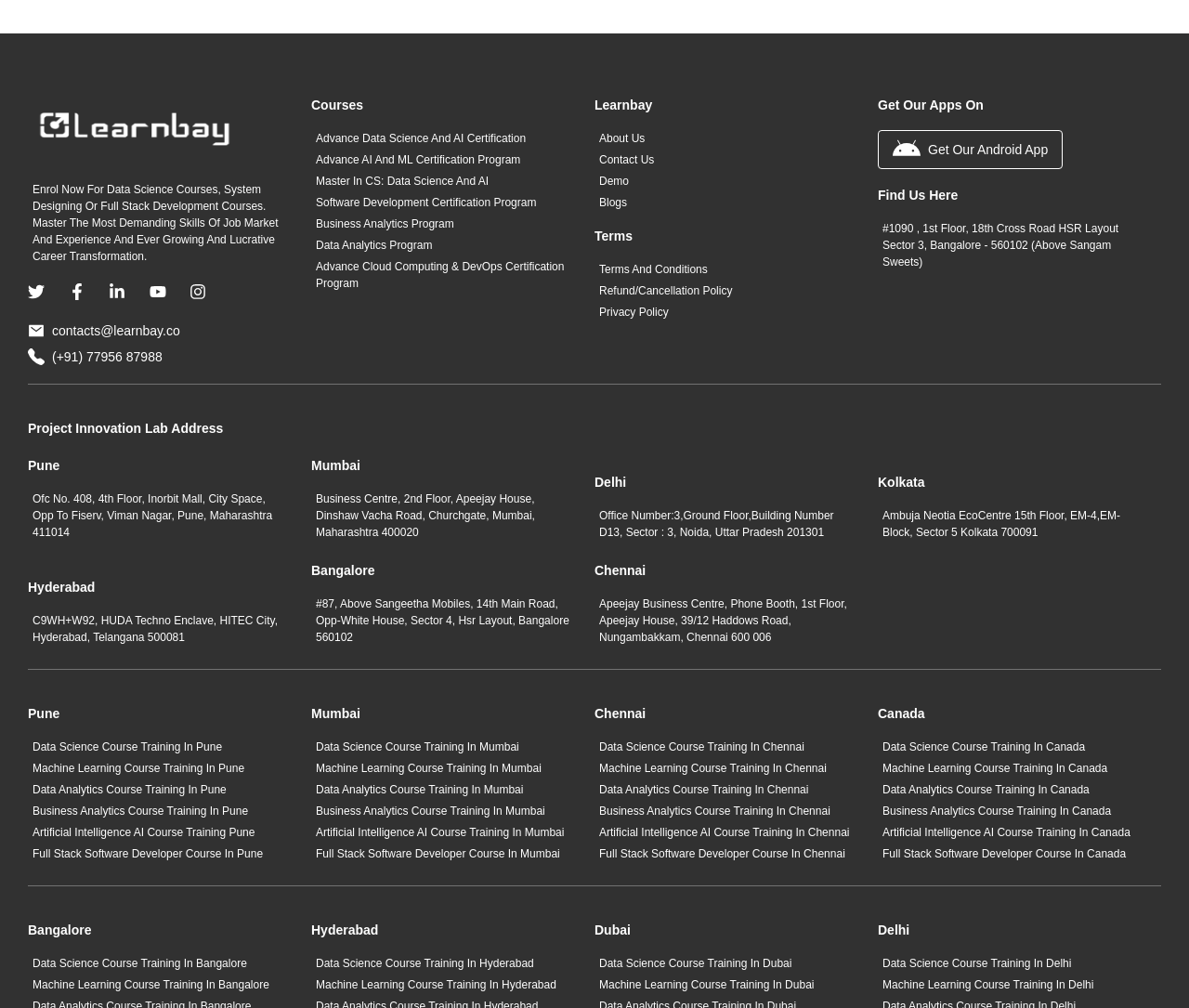Give a concise answer of one word or phrase to the question: 
What are the three soft skills surveyed as major missing amongst experts over the years?

Not specified